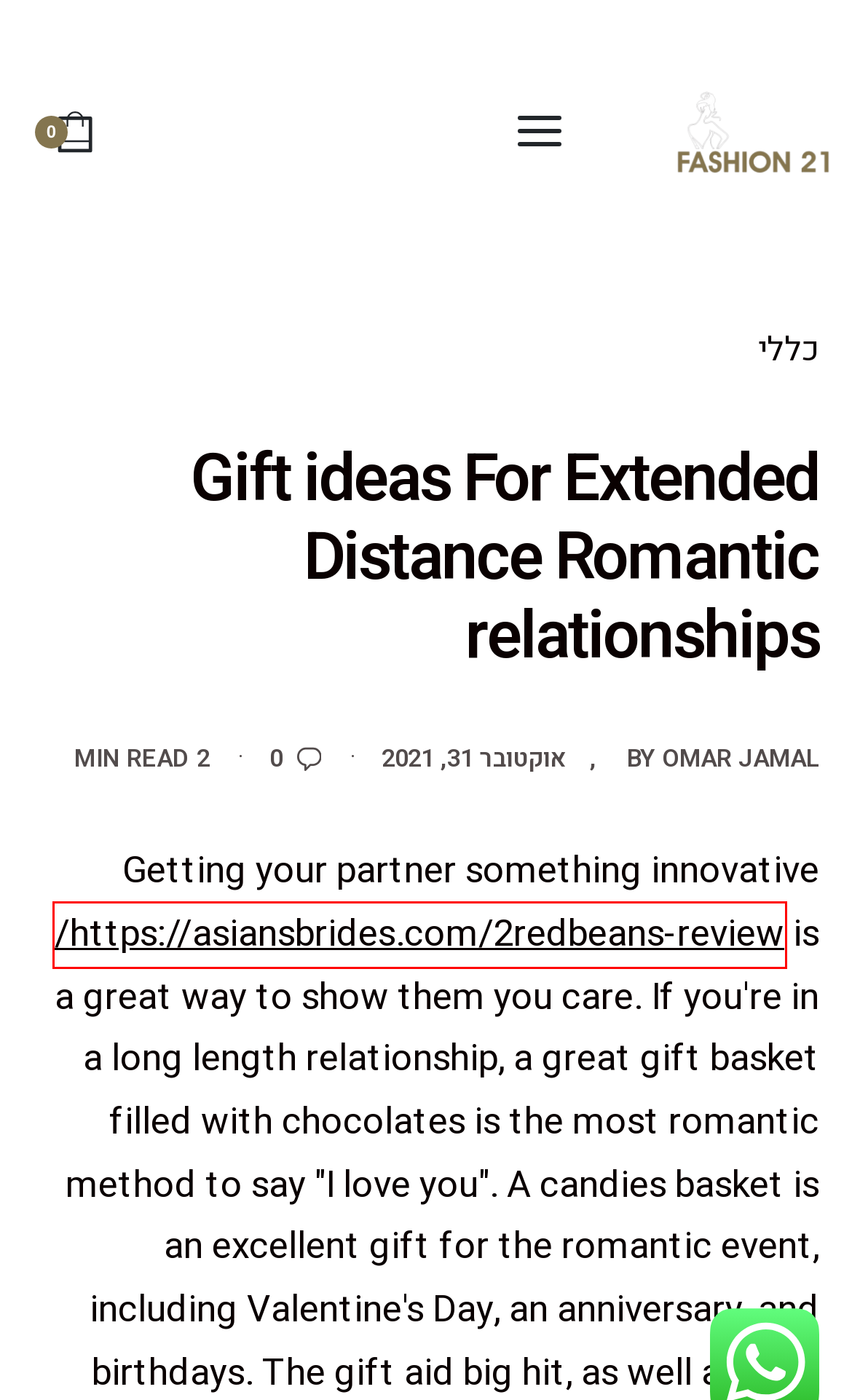Inspect the provided webpage screenshot, concentrating on the element within the red bounding box. Select the description that best represents the new webpage after you click the highlighted element. Here are the candidates:
A. FASHION 21 – FASHION 21
B. omar jamal – FASHION 21
C. יצירת קשר – FASHION 21
D. ג'ינסים – FASHION 21
E. תקנון אתר – FASHION 21
F. מידות גדולות – FASHION 21
G. 2RedBeans Review 2024- An Ultimate Guideline on Chinese Dating Website - AsiansBrides.com
H. ג'קטים ועליוניות – FASHION 21

G